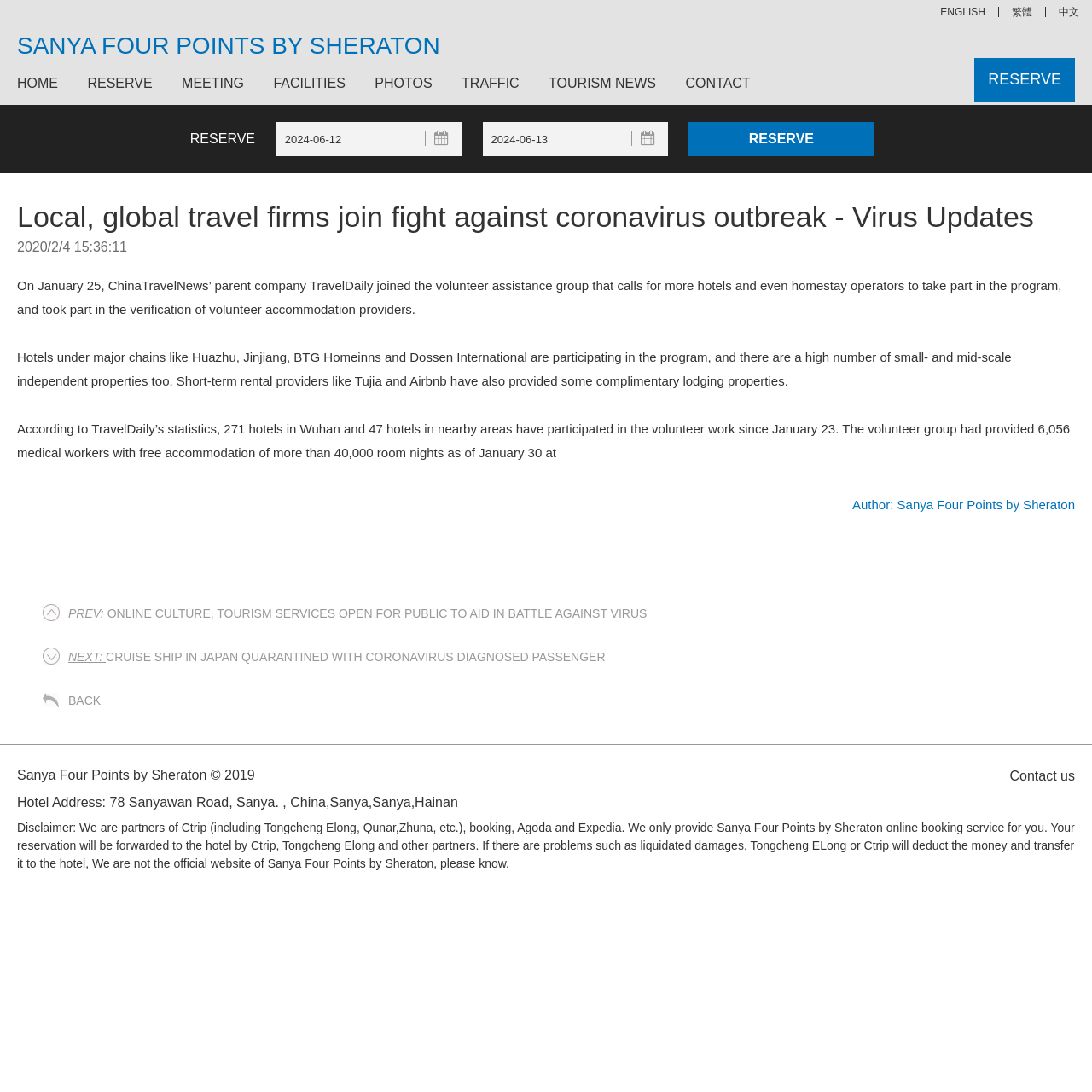Please analyze the image and give a detailed answer to the question:
What is the address of the hotel?

I found the hotel's address at the bottom of the webpage, in the section that provides contact information.